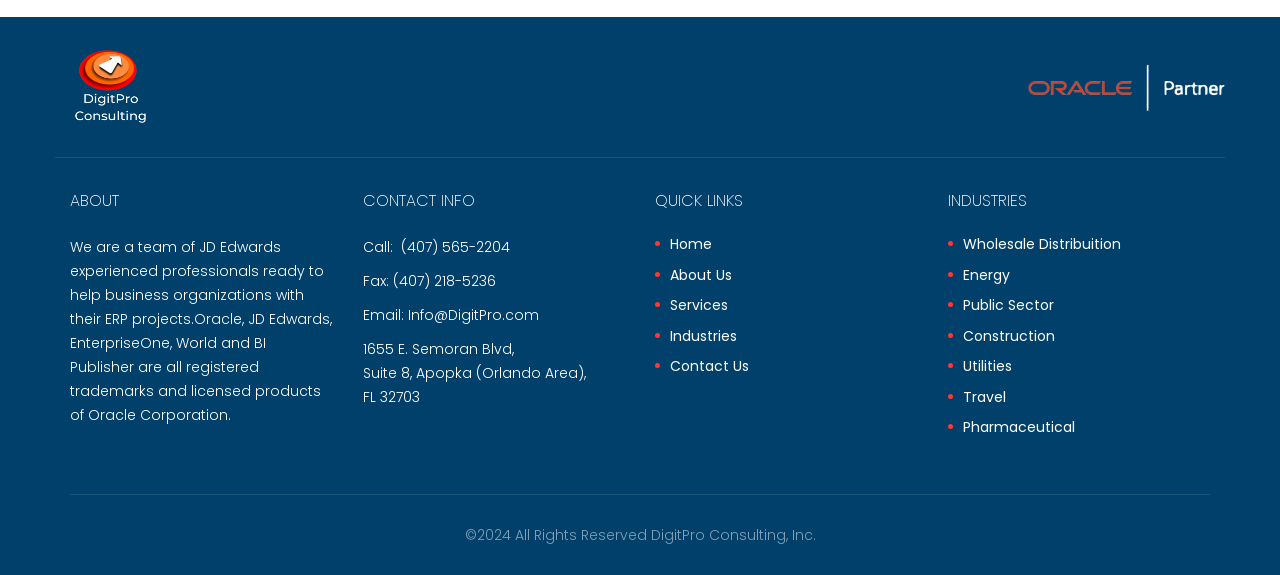Please find the bounding box coordinates of the element that must be clicked to perform the given instruction: "Click on the 'Home' link". The coordinates should be four float numbers from 0 to 1, i.e., [left, top, right, bottom].

[0.523, 0.41, 0.556, 0.441]